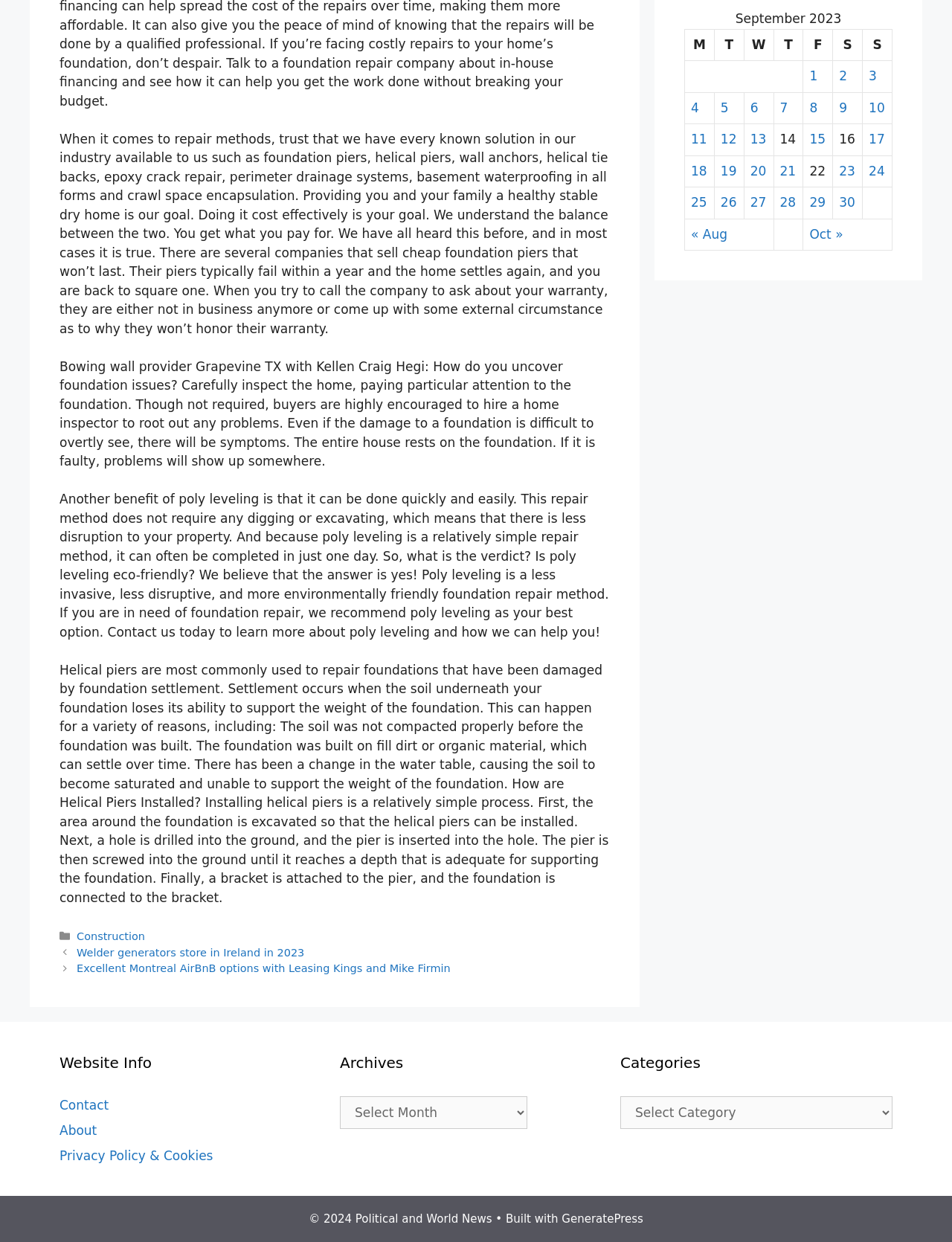Determine the bounding box coordinates of the clickable element necessary to fulfill the instruction: "Click on the 'Next' button". Provide the coordinates as four float numbers within the 0 to 1 range, i.e., [left, top, right, bottom].

[0.081, 0.775, 0.473, 0.785]